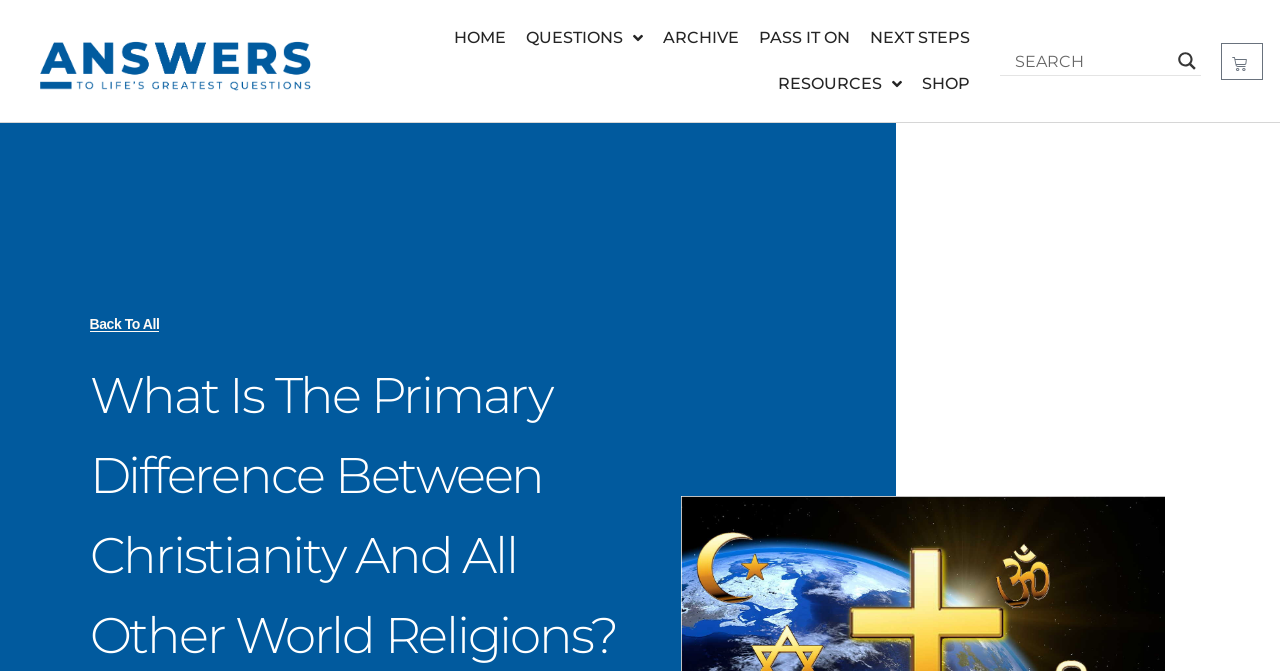Answer the question below in one word or phrase:
What is the icon next to the 'Cart' link?

Shopping cart